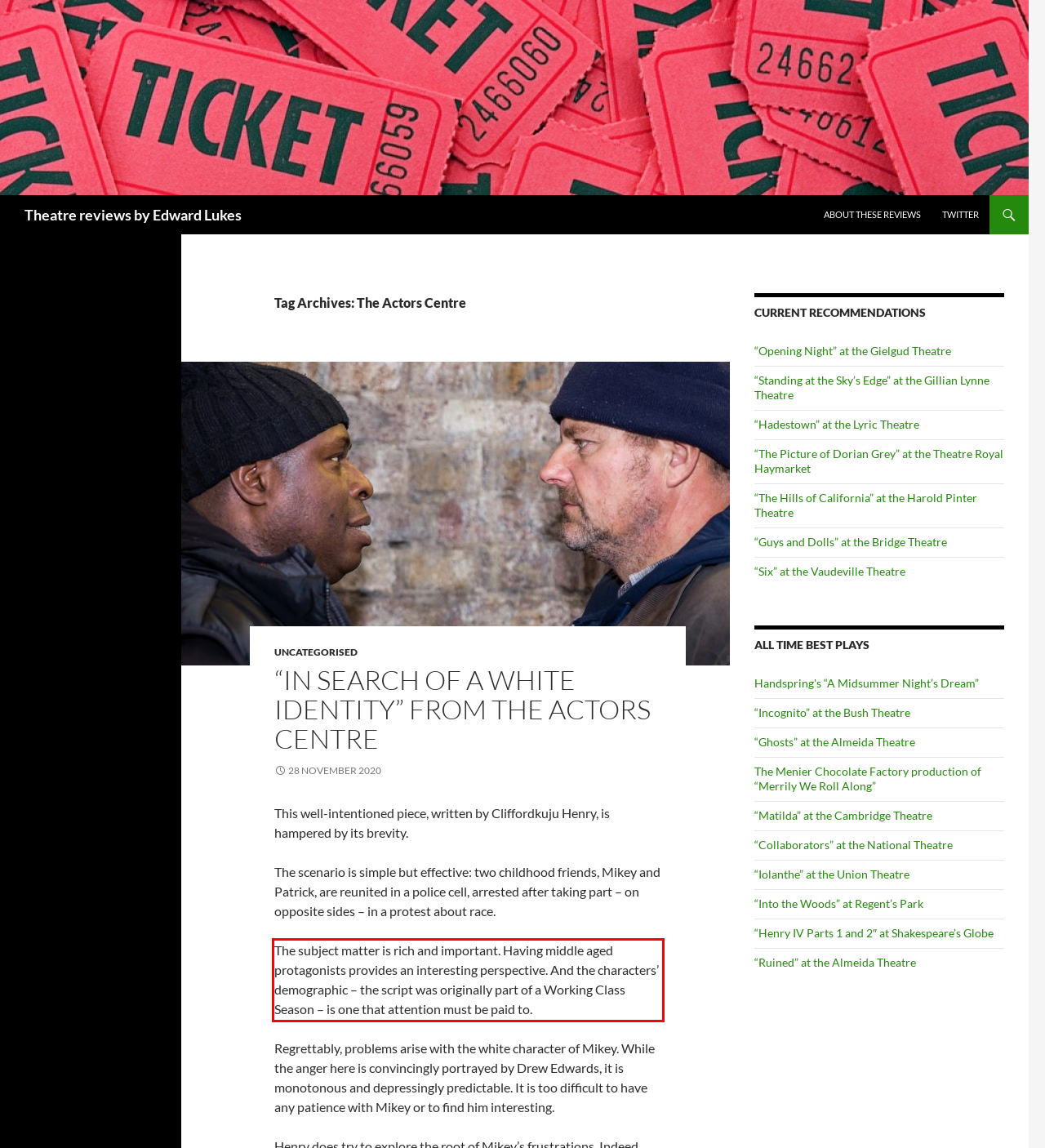You have a screenshot with a red rectangle around a UI element. Recognize and extract the text within this red bounding box using OCR.

The subject matter is rich and important. Having middle aged protagonists provides an interesting perspective. And the characters’ demographic – the script was originally part of a Working Class Season – is one that attention must be paid to.